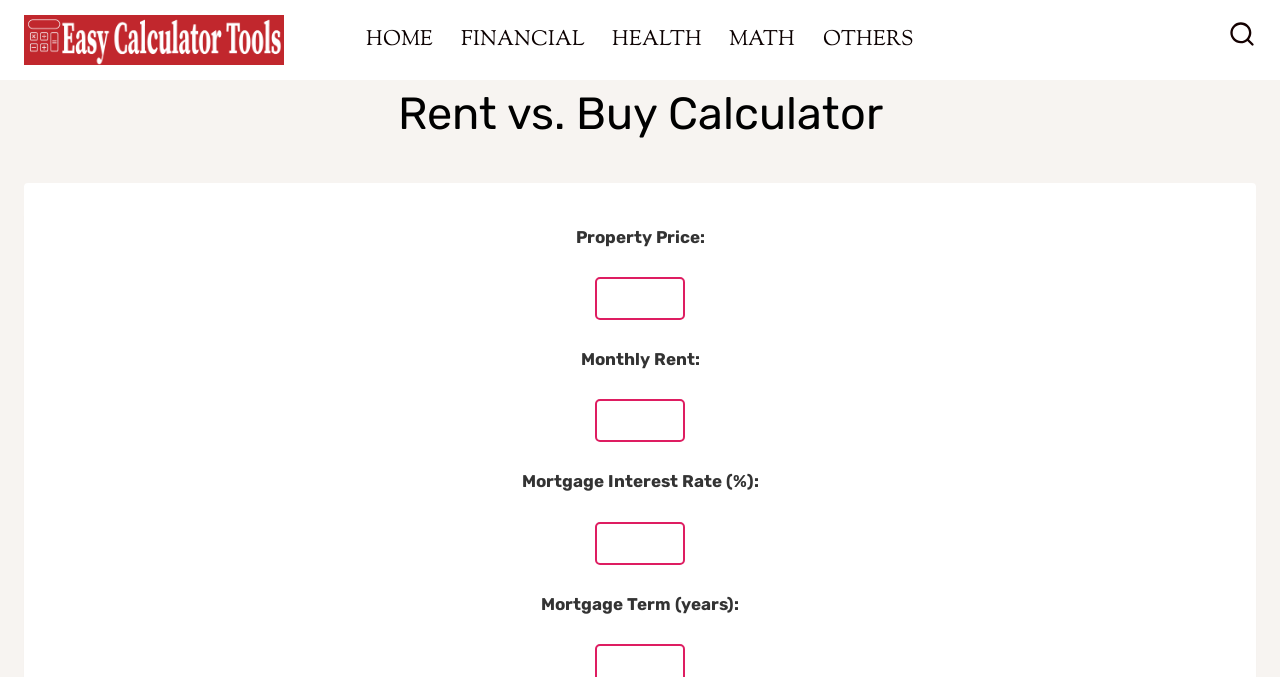Find the bounding box coordinates of the clickable region needed to perform the following instruction: "set mortgage interest rate". The coordinates should be provided as four float numbers between 0 and 1, i.e., [left, top, right, bottom].

[0.465, 0.77, 0.535, 0.834]